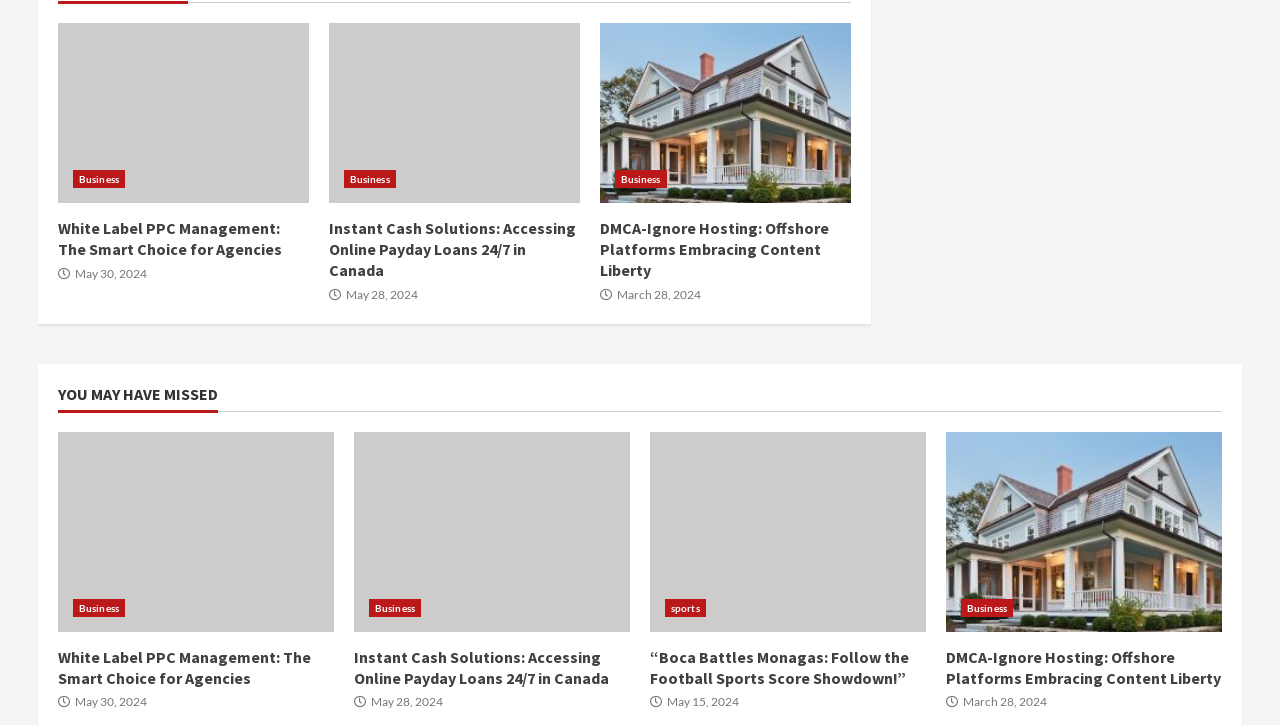Answer briefly with one word or phrase:
What is the date of the article 'DMCA-Ignore Hosting: Offshore Platforms Embracing Content Liberty'?

March 28, 2024